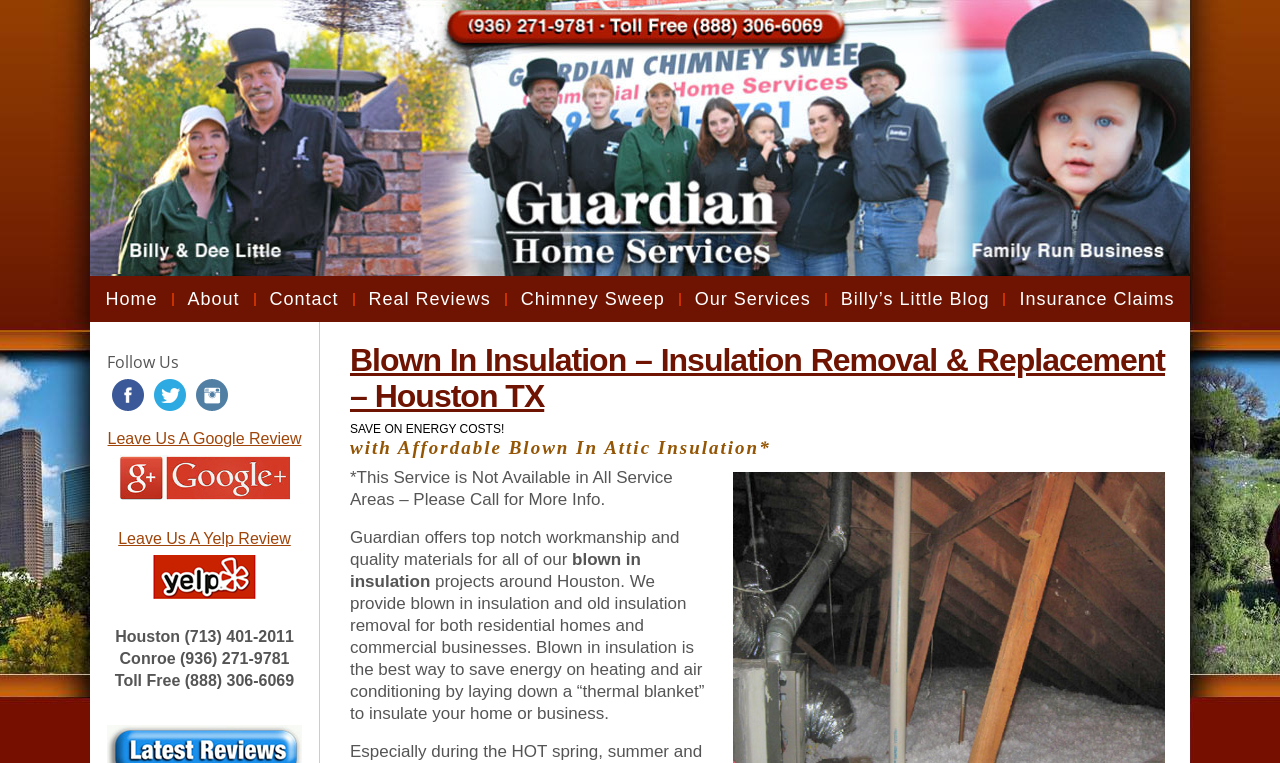Using a single word or phrase, answer the following question: 
What services does the company provide?

Blown in insulation and old insulation removal